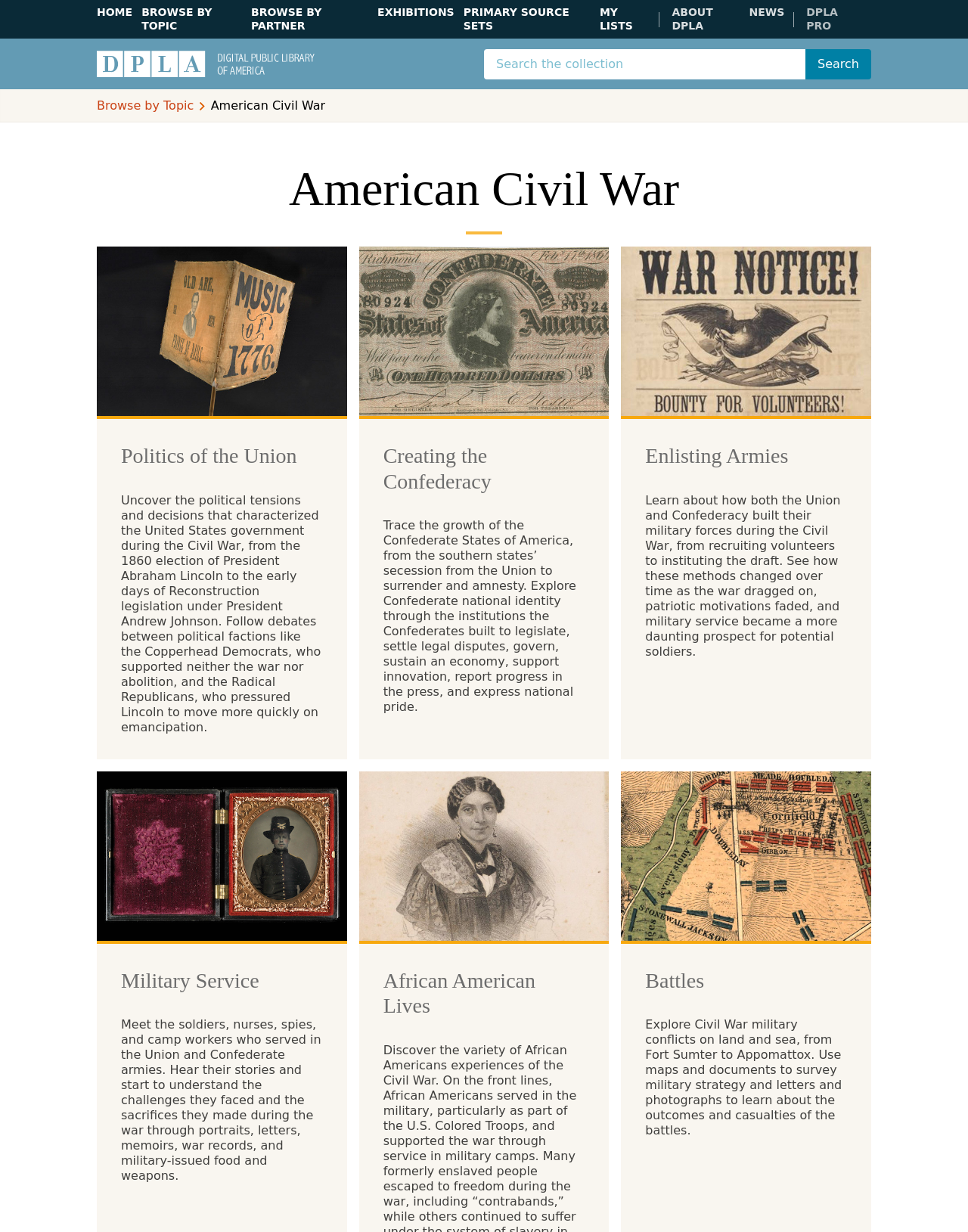Can you specify the bounding box coordinates for the region that should be clicked to fulfill this instruction: "Browse by topic".

[0.1, 0.08, 0.2, 0.092]